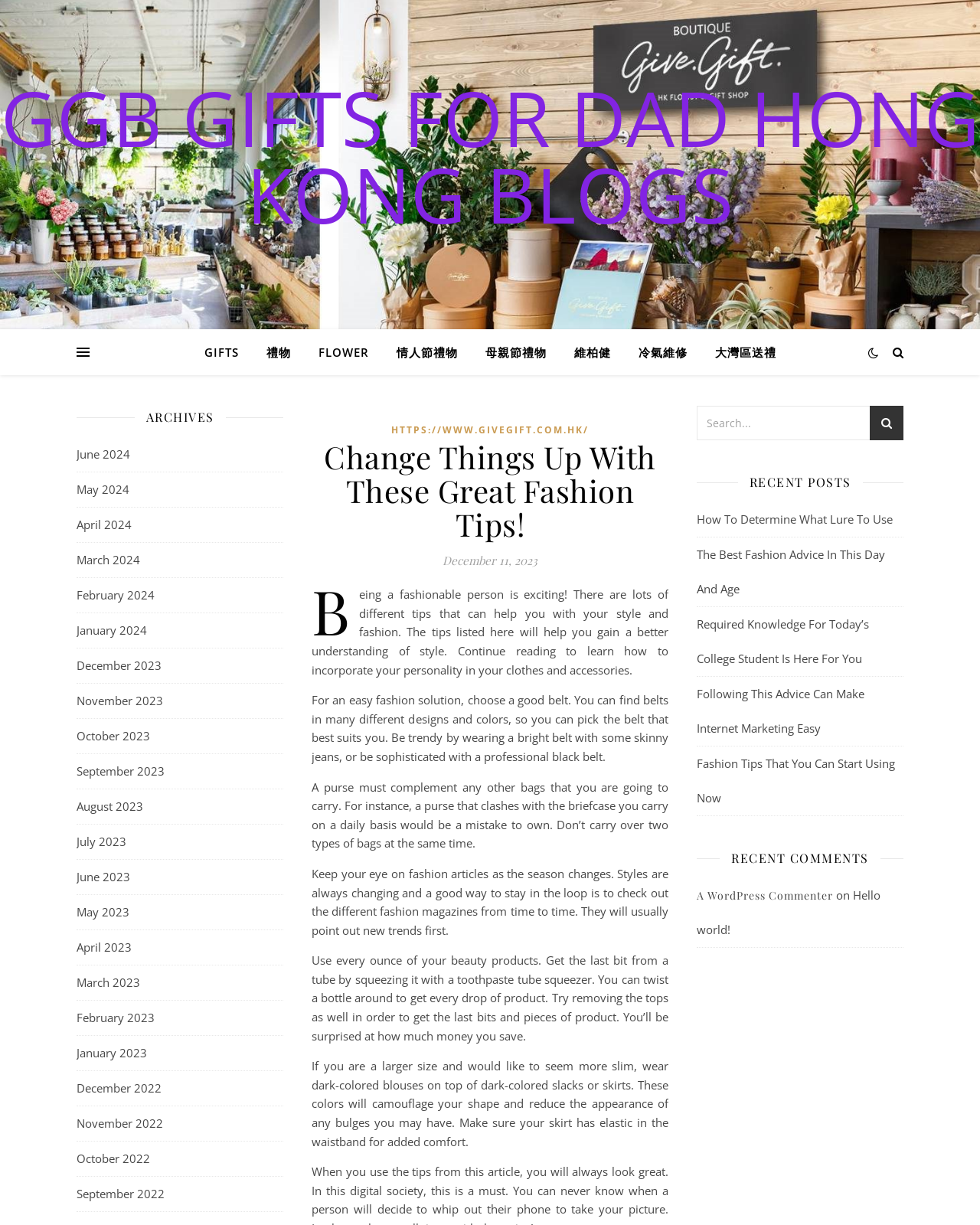What is the topic of the first recent post?
Please use the image to deliver a detailed and complete answer.

The first recent post is titled 'How To Determine What Lure To Use', indicating that the topic is related to lures.